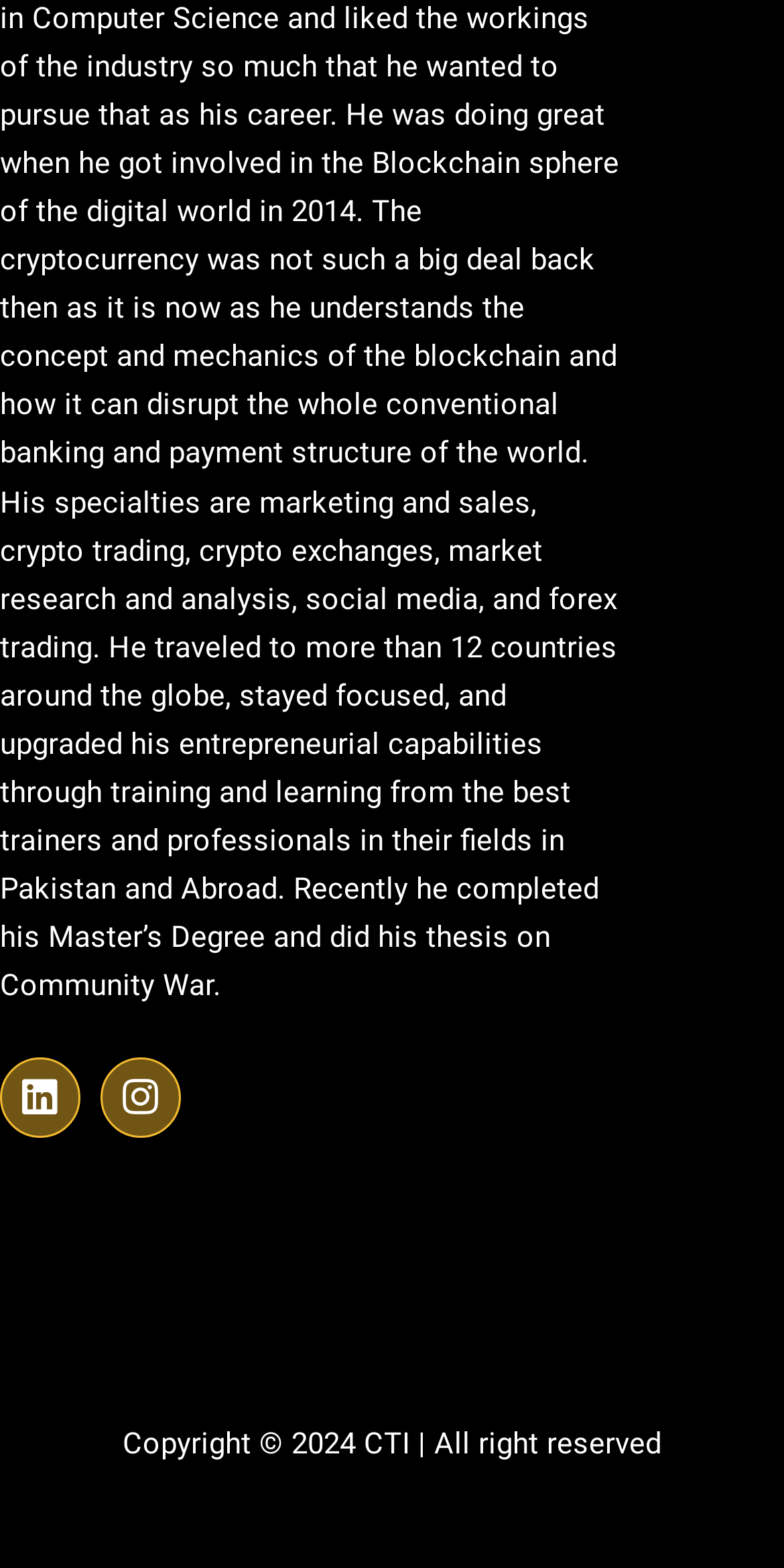Please determine the bounding box coordinates, formatted as (top-left x, top-left y, bottom-right x, bottom-right y), with all values as floating point numbers between 0 and 1. Identify the bounding box of the region described as: Instagram

[0.128, 0.674, 0.231, 0.725]